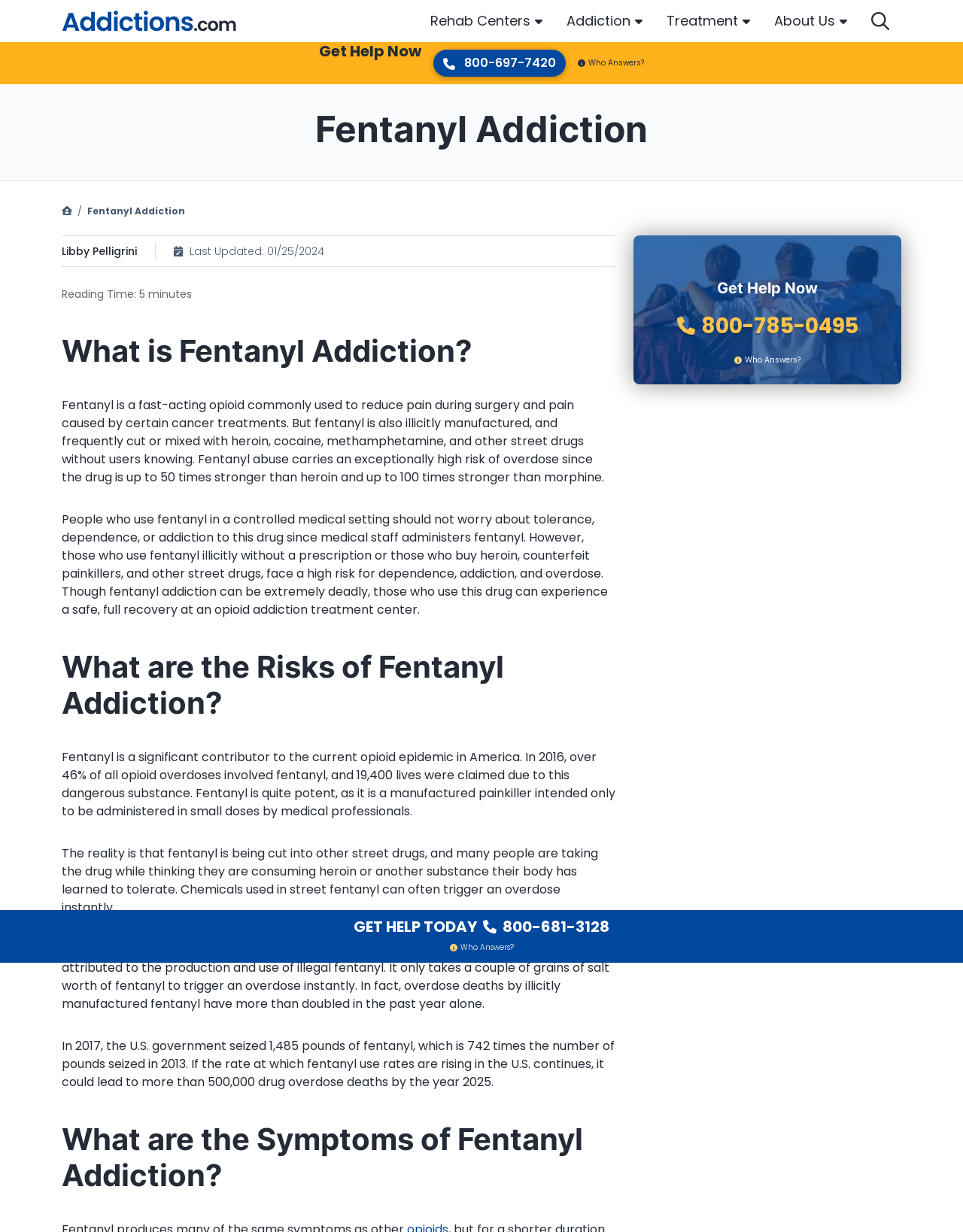What is the name of the website?
Examine the image closely and answer the question with as much detail as possible.

The website's name can be found in the top-left corner of the webpage, where the logo 'Addictions.com' is displayed.